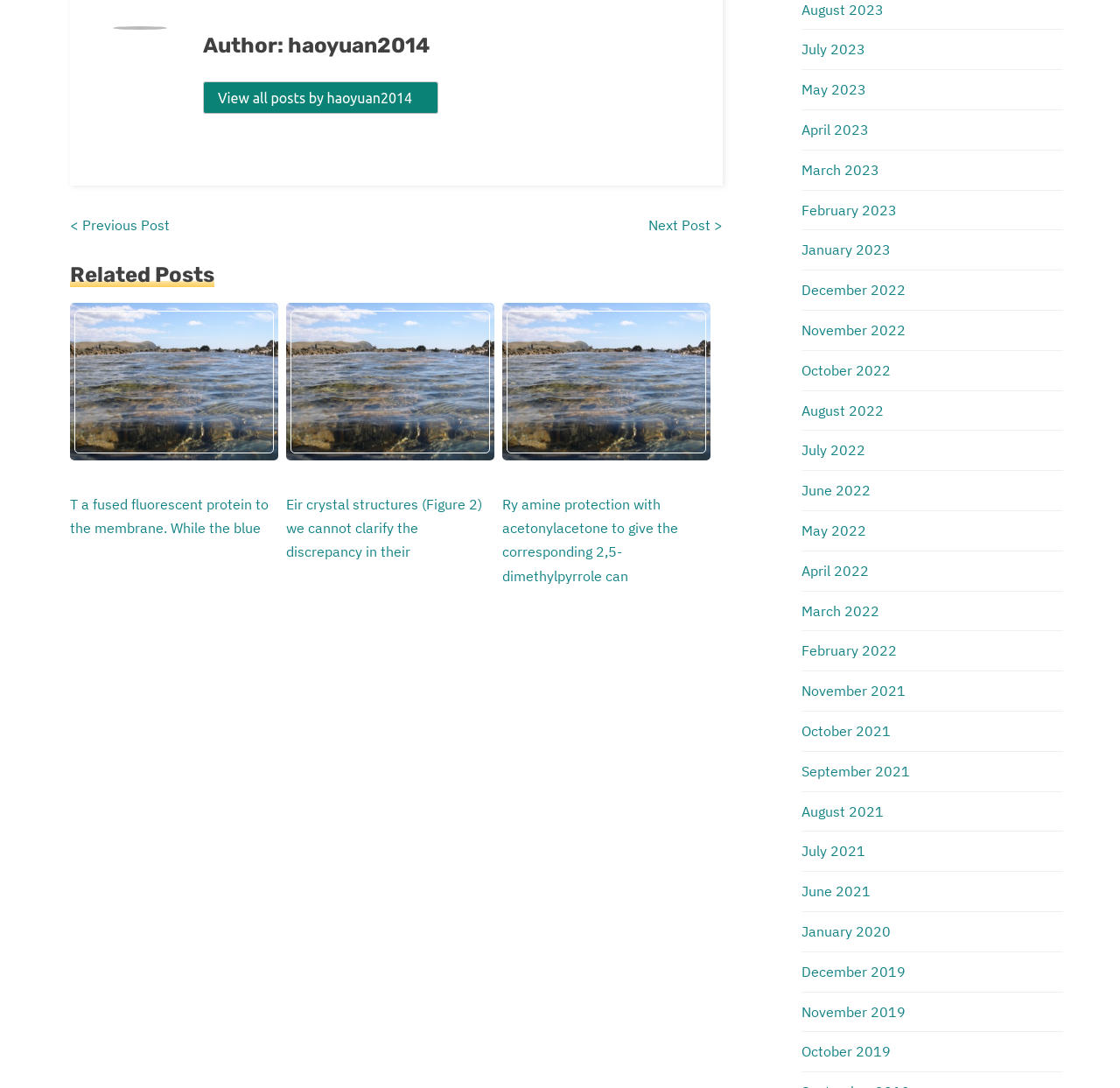What is the purpose of the 'Posts navigation' section?
Based on the image, give a concise answer in the form of a single word or short phrase.

To navigate between posts